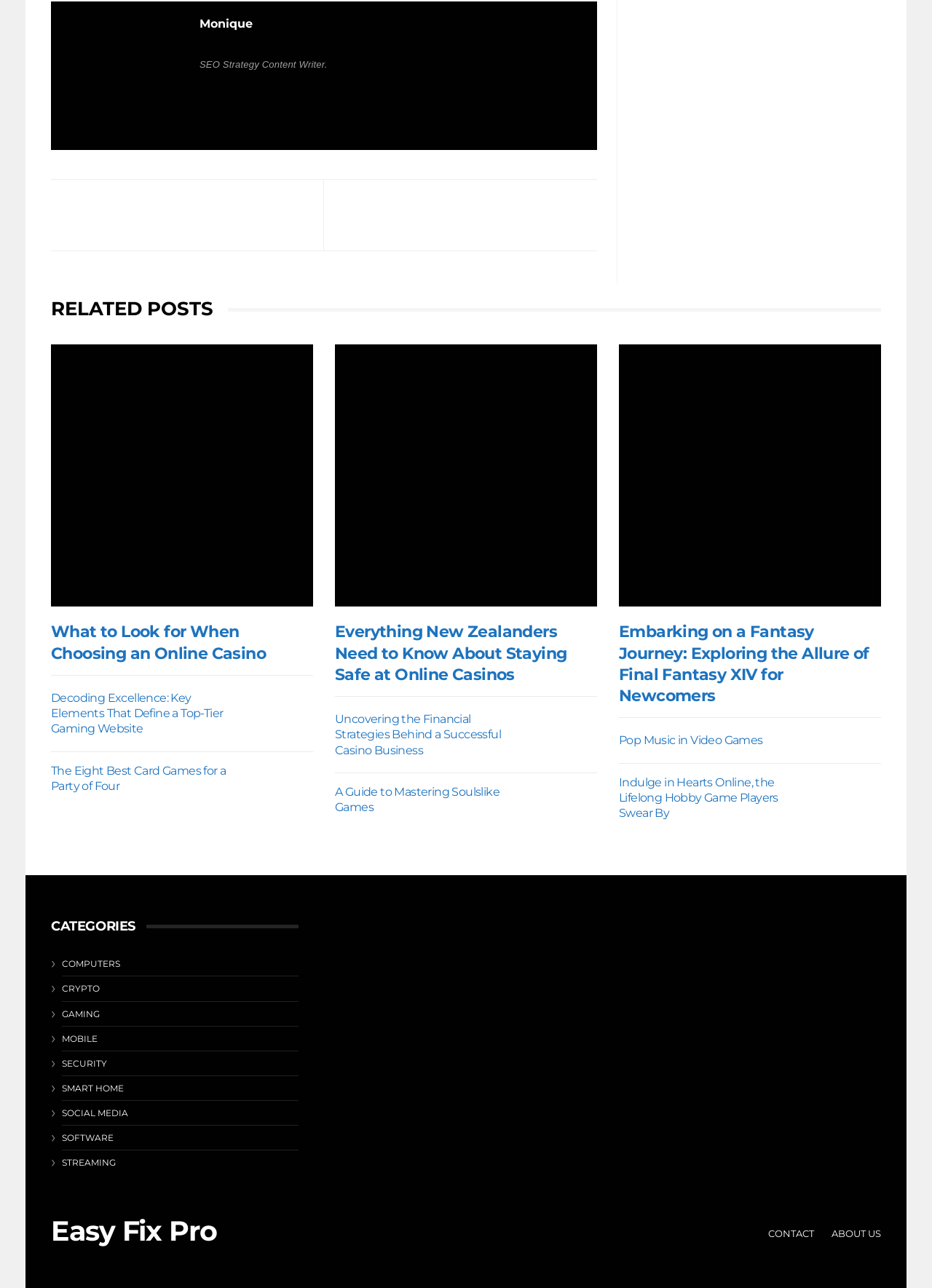Find the bounding box coordinates of the clickable region needed to perform the following instruction: "Read the article about What to Look for When Choosing an Online Casino". The coordinates should be provided as four float numbers between 0 and 1, i.e., [left, top, right, bottom].

[0.055, 0.268, 0.336, 0.471]